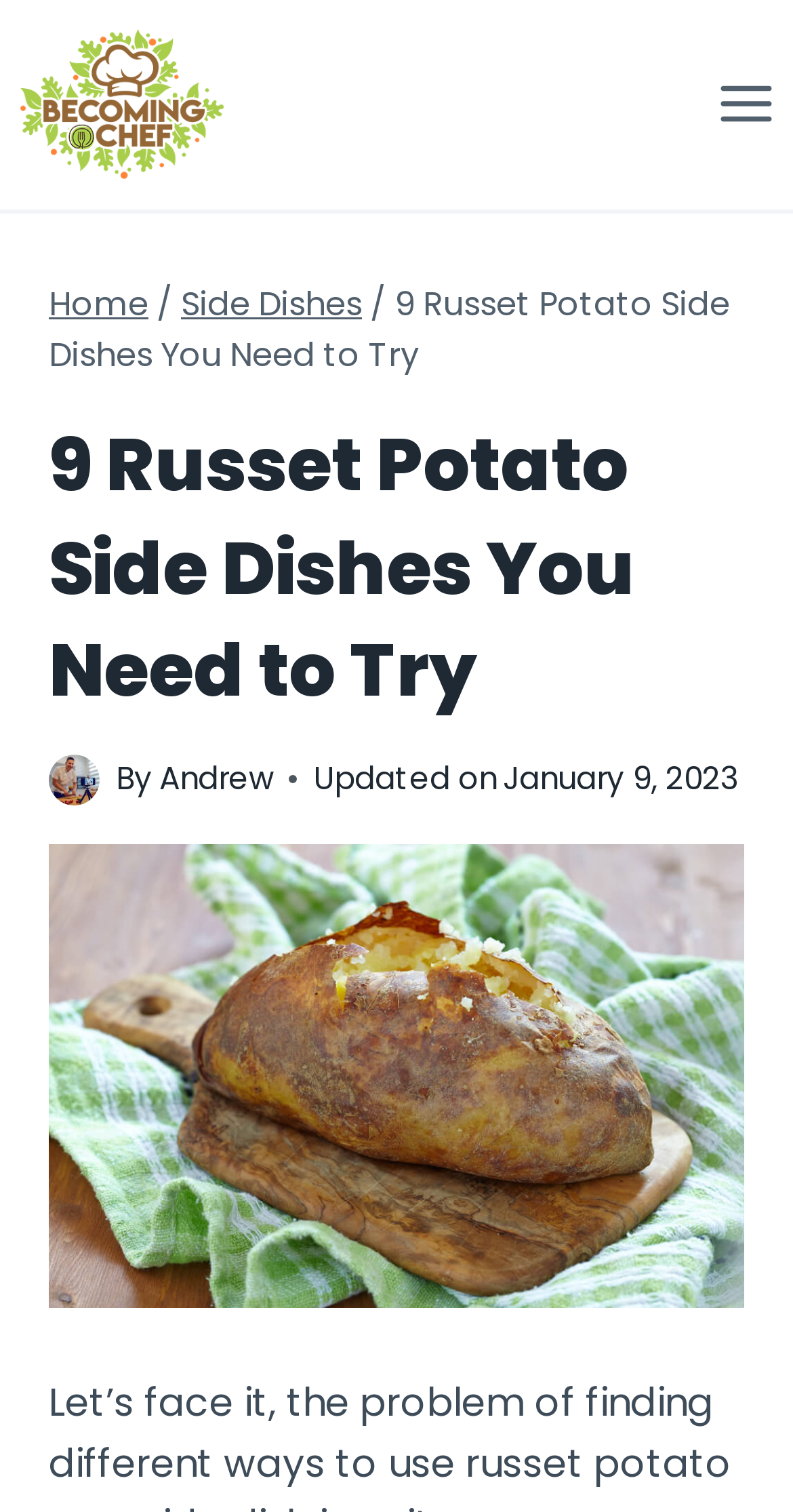Construct a comprehensive caption that outlines the webpage's structure and content.

This webpage is about 9 russet potato side dishes, with the title "9 Russet Potato Side Dishes You Need to Try - Becoming A Chef" prominently displayed at the top. Below the title, there is a navigation menu with breadcrumbs, showing the path "Home > Side Dishes > 9 Russet Potato Side Dishes You Need to Try". 

On the top left, there is a link to "Becoming A Chef" accompanied by an image with the same name. On the top right, there is a button to open the menu. 

The main content of the webpage is divided into sections, with a heading "9 Russet Potato Side Dishes You Need to Try" followed by the author's information, including an image of the author, Andrew, and the date the article was updated, January 9, 2023. 

At the bottom right of the page, there is a button to scroll to the top.